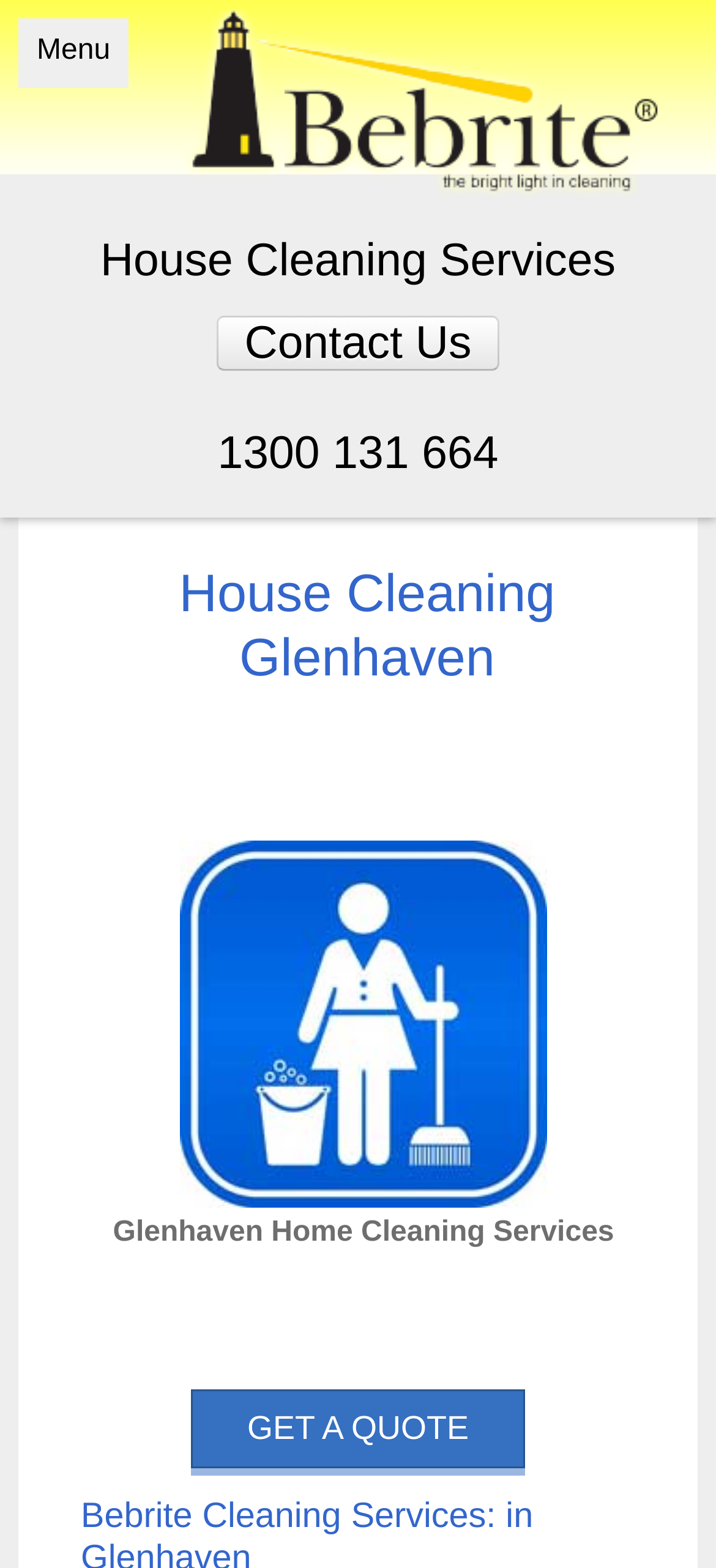What is the location of the house cleaning service?
Using the information from the image, give a concise answer in one word or a short phrase.

Glenhaven